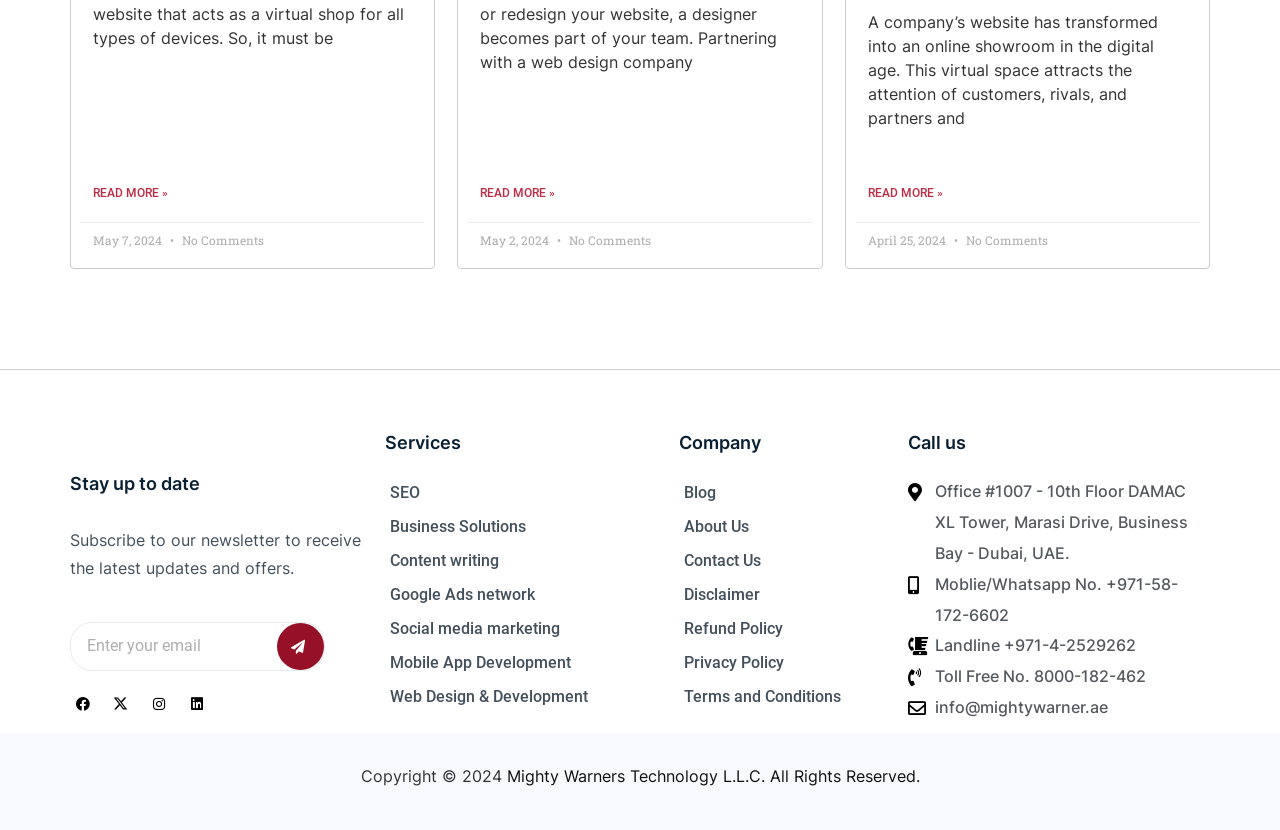Point out the bounding box coordinates of the section to click in order to follow this instruction: "Subscribe to the newsletter".

[0.055, 0.75, 0.192, 0.807]